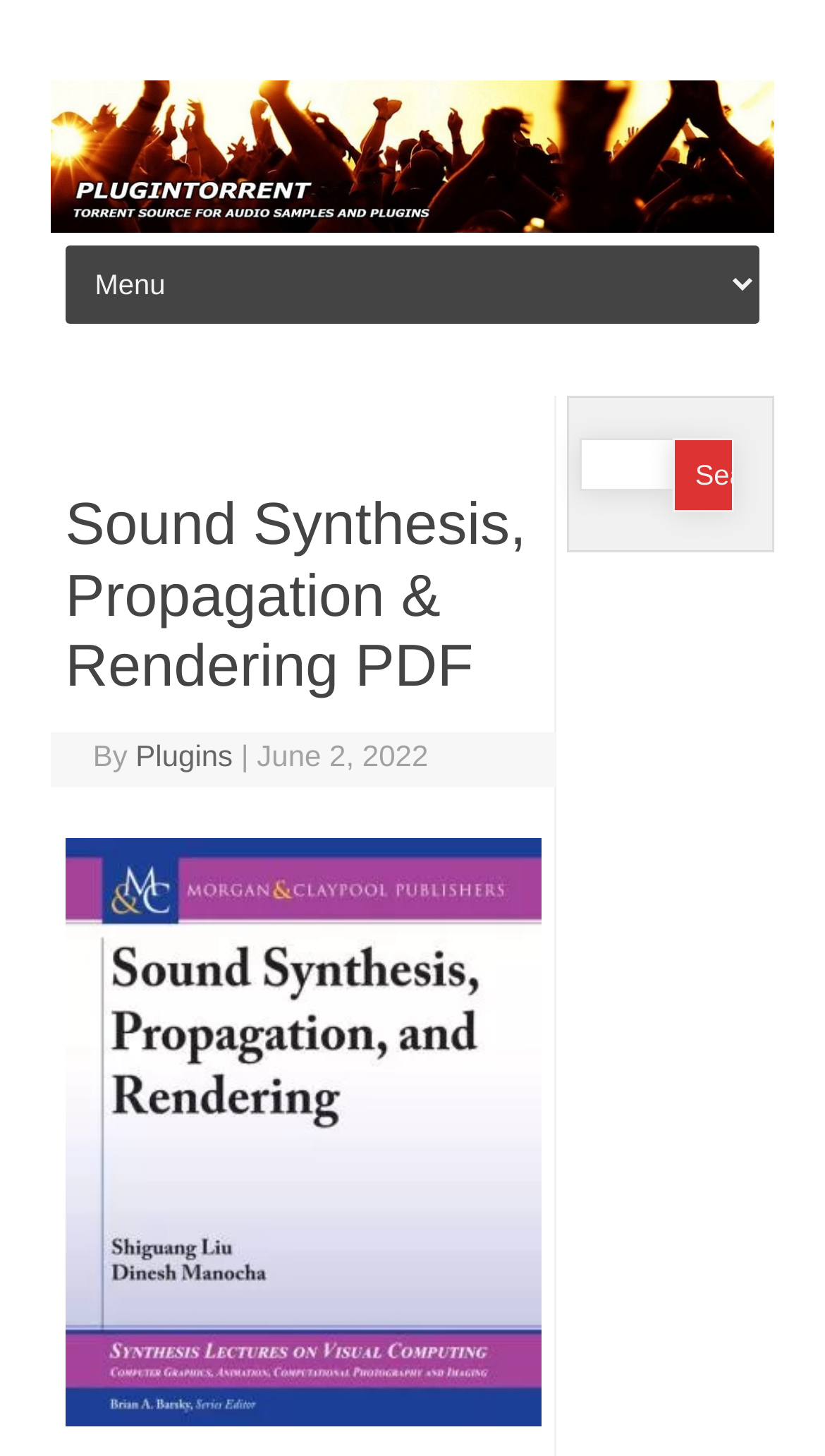Determine the main heading of the webpage and generate its text.

Sound Synthesis, Propagation & Rendering PDF